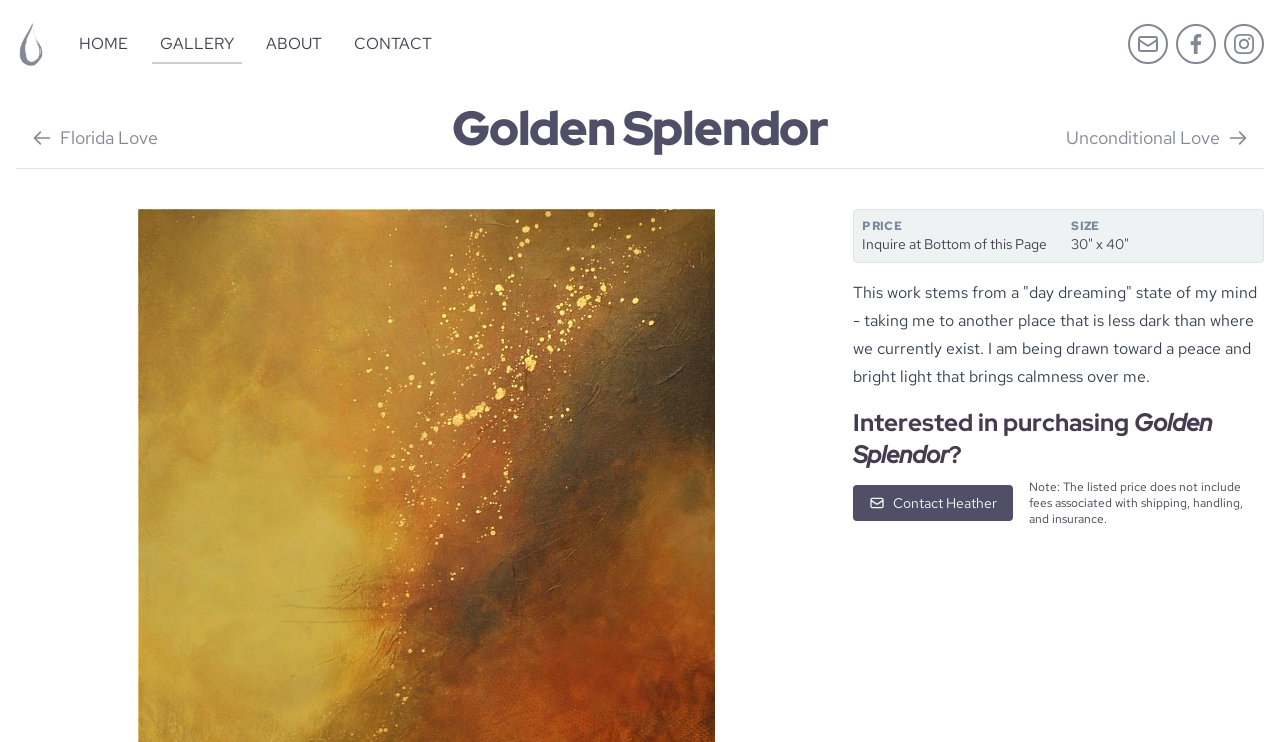Based on the element description: "Contact Heather", identify the bounding box coordinates for this UI element. The coordinates must be four float numbers between 0 and 1, listed as [left, top, right, bottom].

[0.667, 0.654, 0.792, 0.702]